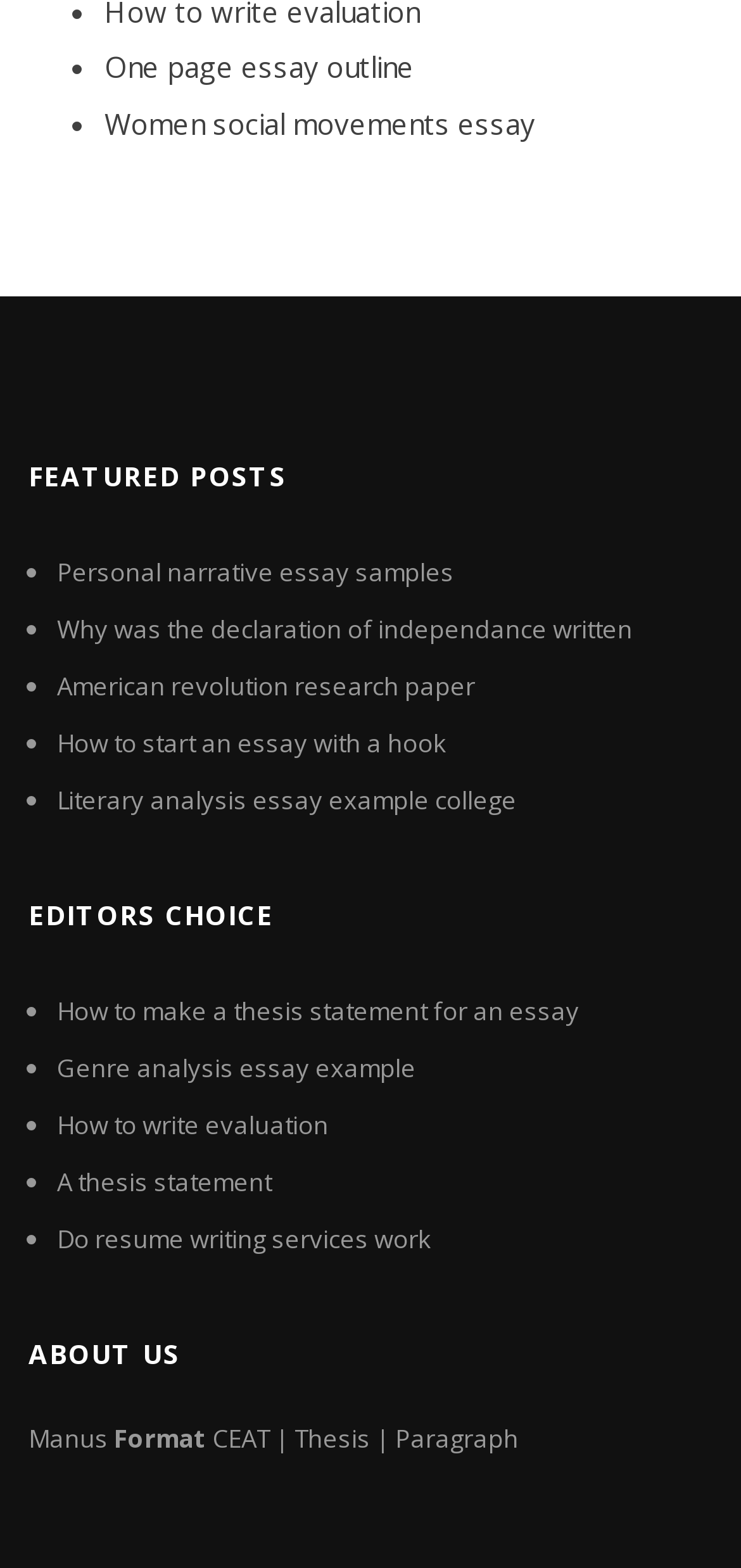Please locate the bounding box coordinates of the element that should be clicked to achieve the given instruction: "Explore 'Personal narrative essay samples'".

[0.077, 0.354, 0.613, 0.376]